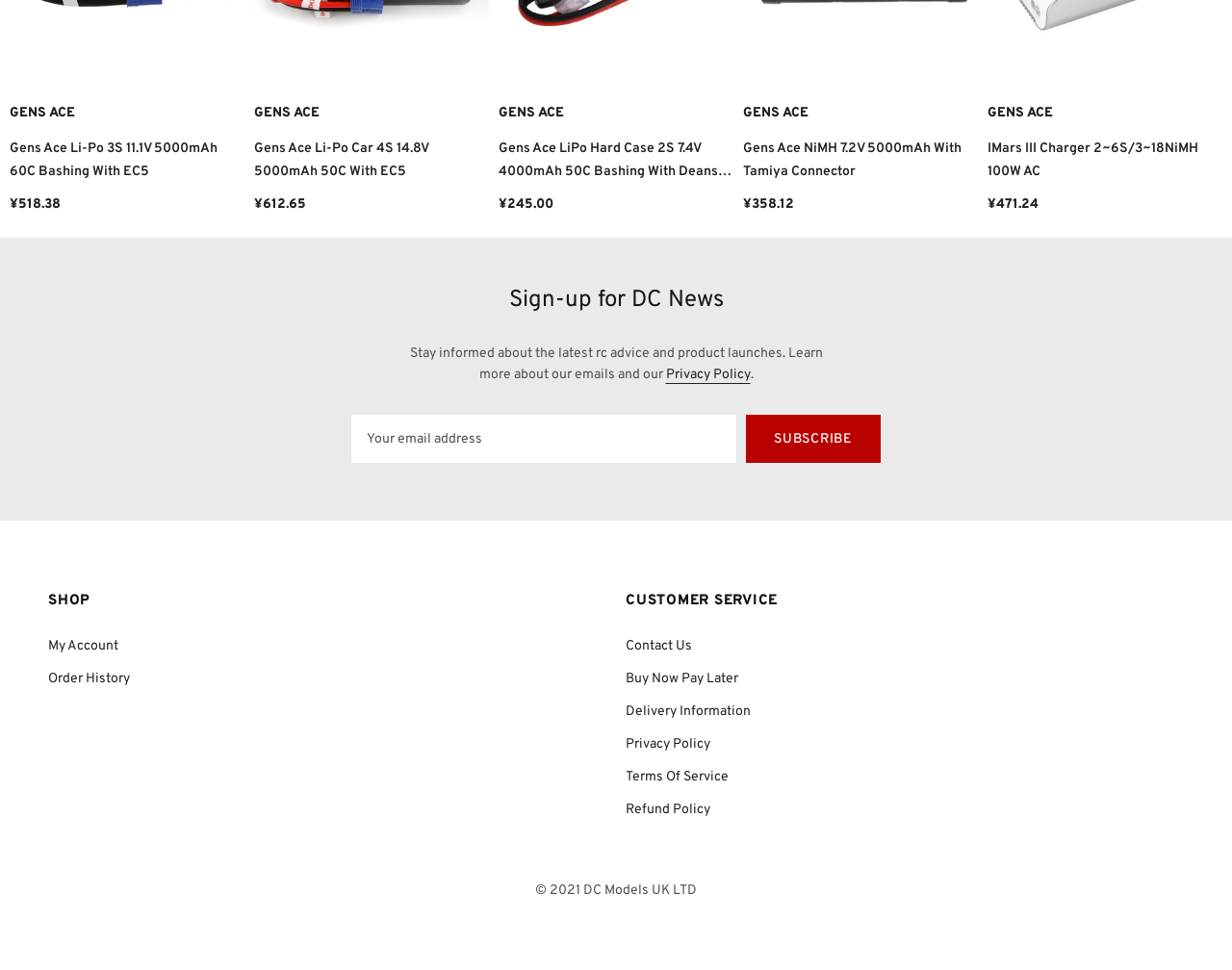Locate the bounding box of the UI element described in the following text: "Terms of Service".

[0.508, 0.785, 0.591, 0.818]